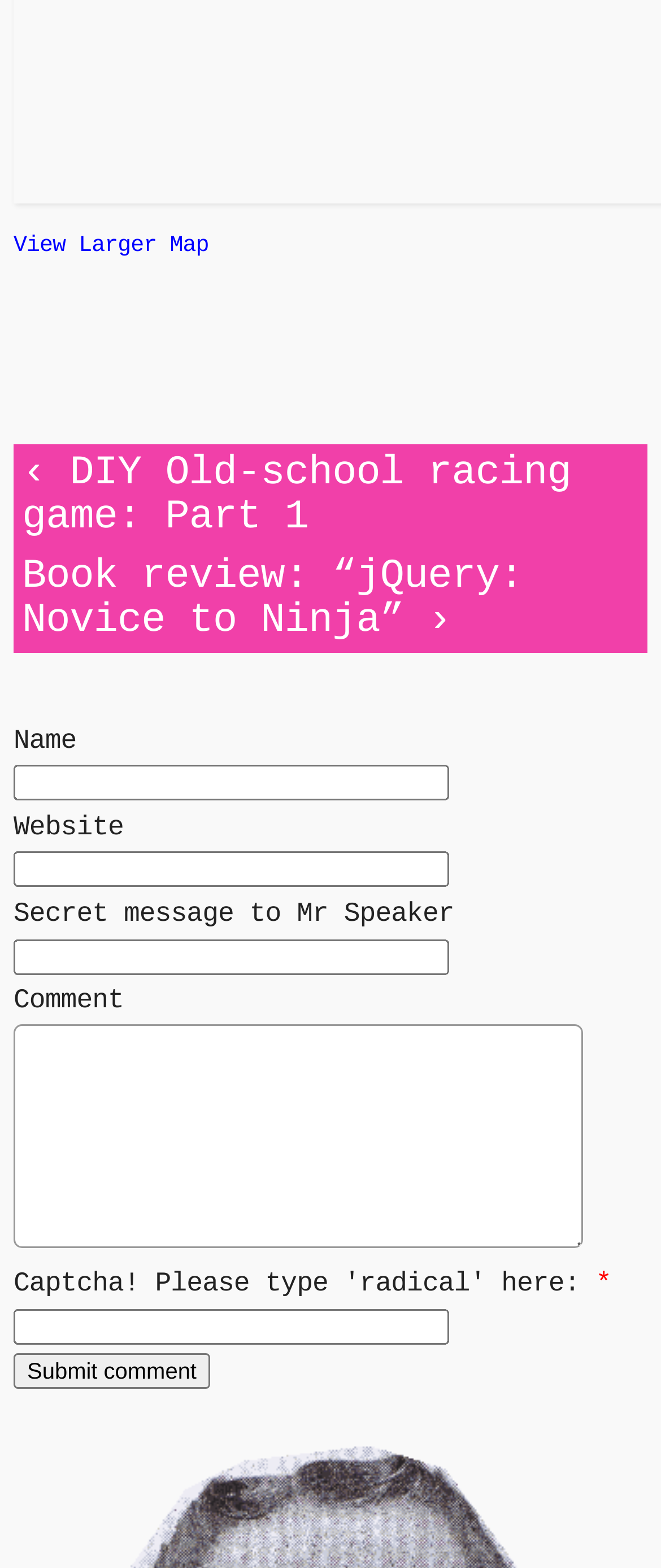Given the webpage screenshot, identify the bounding box of the UI element that matches this description: "name="submit" value="Submit comment"".

[0.021, 0.88, 0.318, 0.903]